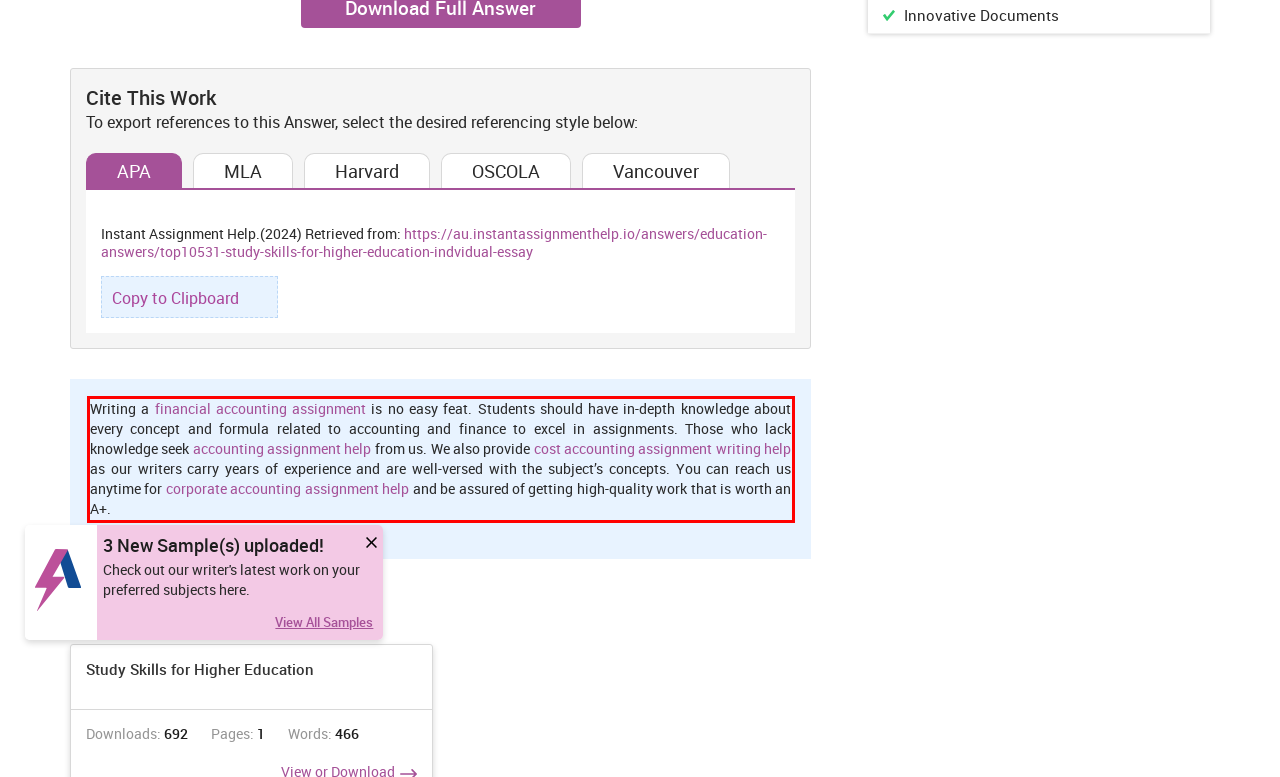The screenshot provided shows a webpage with a red bounding box. Apply OCR to the text within this red bounding box and provide the extracted content.

Writing a financial accounting assignment is no easy feat. Students should have in-depth knowledge about every concept and formula related to accounting and finance to excel in assignments. Those who lack knowledge seek accounting assignment help from us. We also provide cost accounting assignment writing help as our writers carry years of experience and are well-versed with the subject’s concepts. You can reach us anytime for corporate accounting assignment help and be assured of getting high-quality work that is worth an A+.